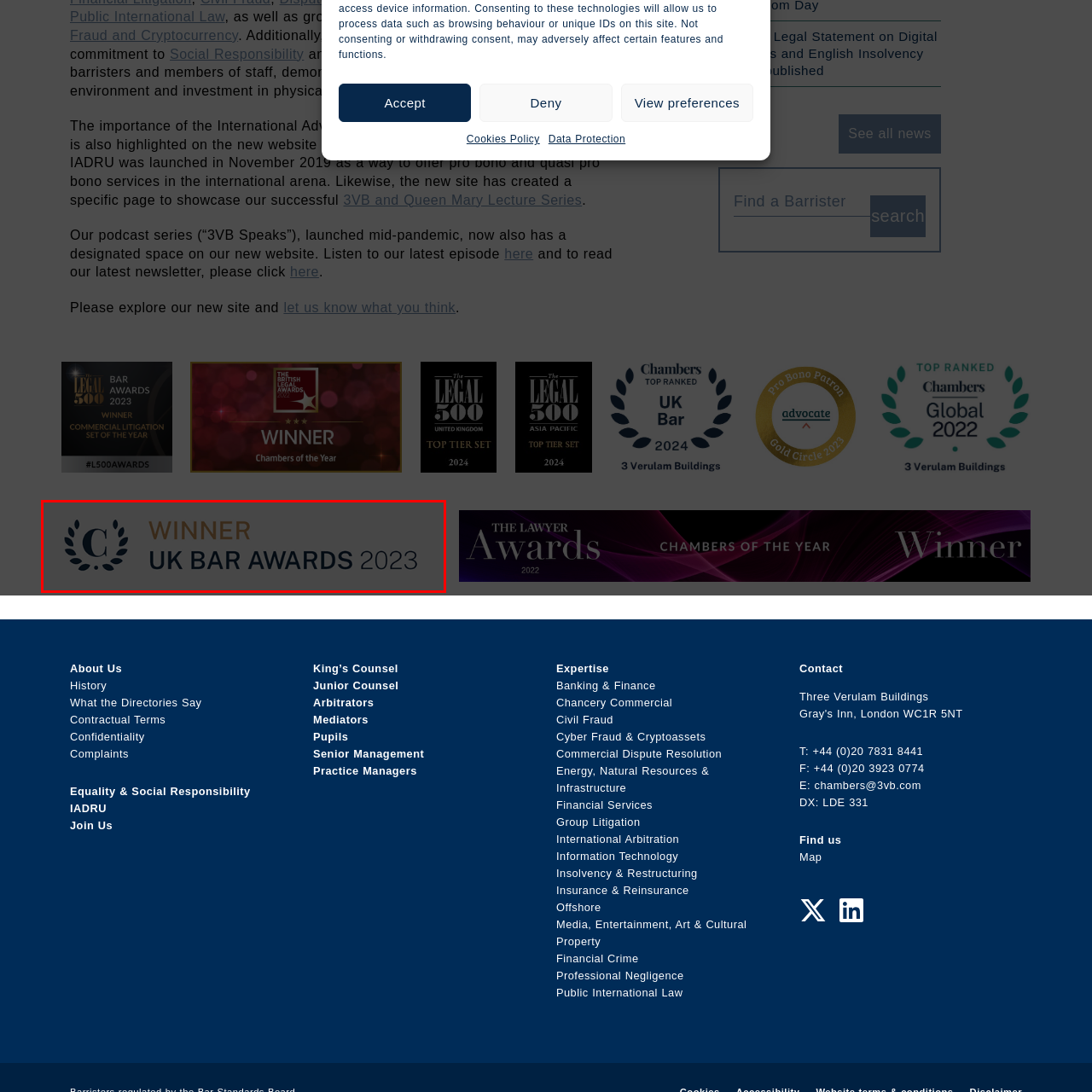Please analyze the portion of the image highlighted by the red bounding box and respond to the following question with a detailed explanation based on what you see: What is the shape of the emblem featured in the image?

The stylized emblem in the image features a letter 'C' encircled by laurel leaves, which forms a circular shape.